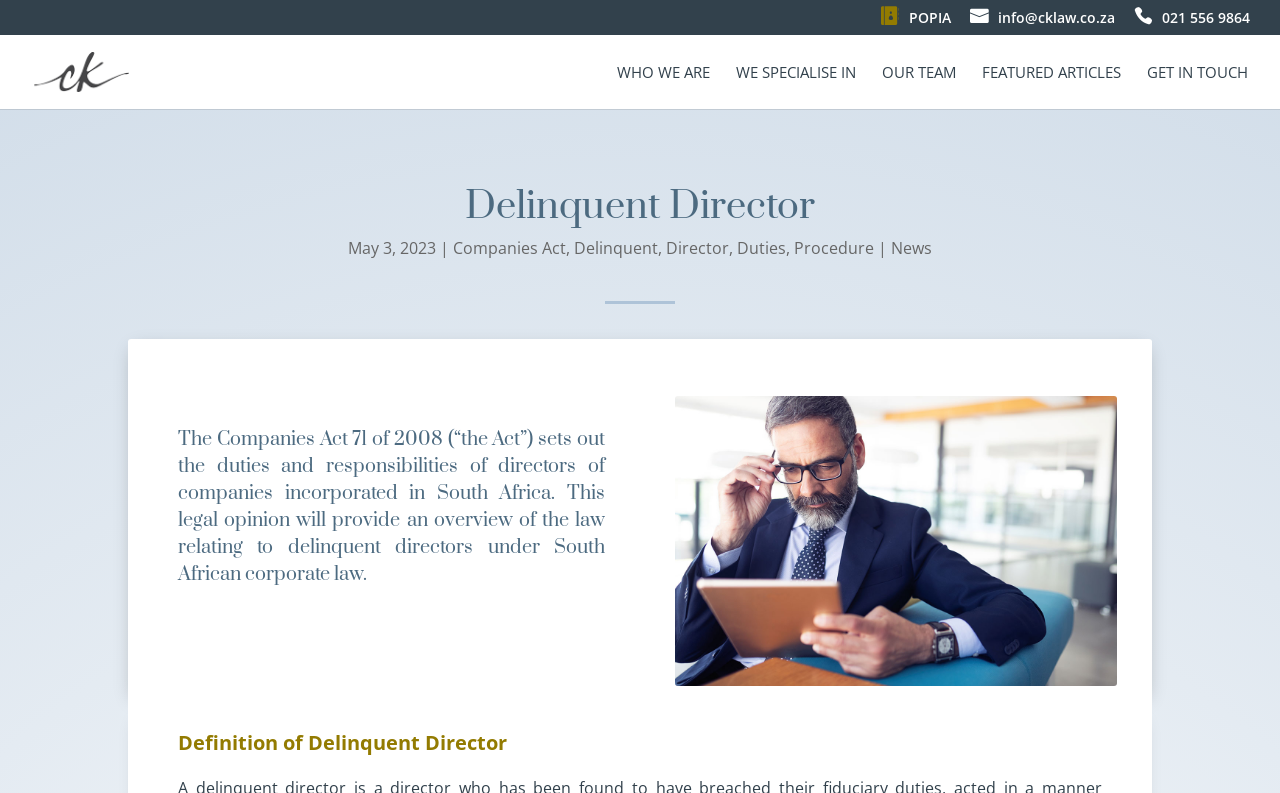Find the bounding box coordinates of the element I should click to carry out the following instruction: "Visit the WHO WE ARE page".

[0.482, 0.082, 0.555, 0.137]